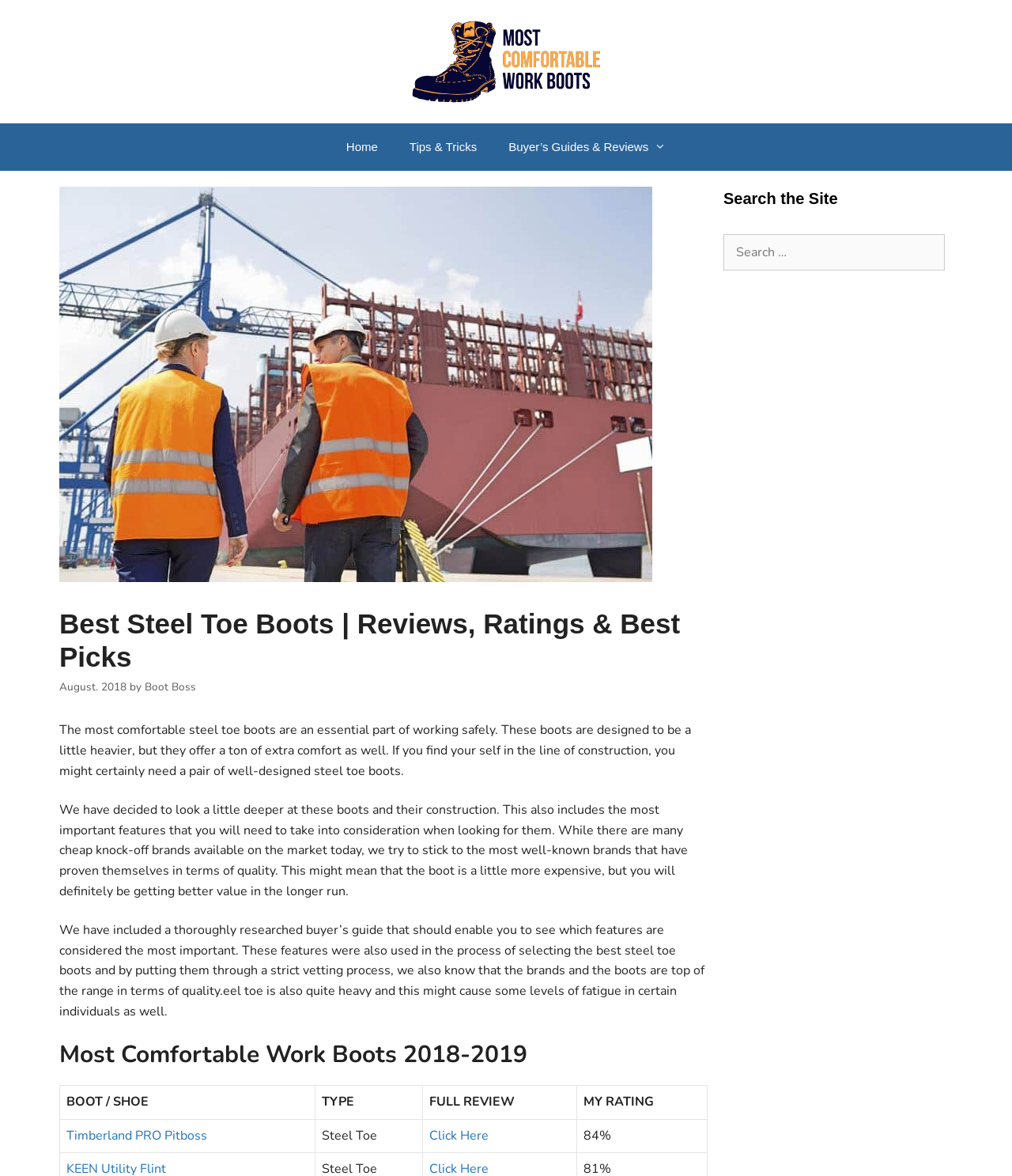Please provide a comprehensive response to the question below by analyzing the image: 
What is the date of the article?

In the content section, I can find the time element with the text 'August 2018', which suggests that the article was published in August 2018.